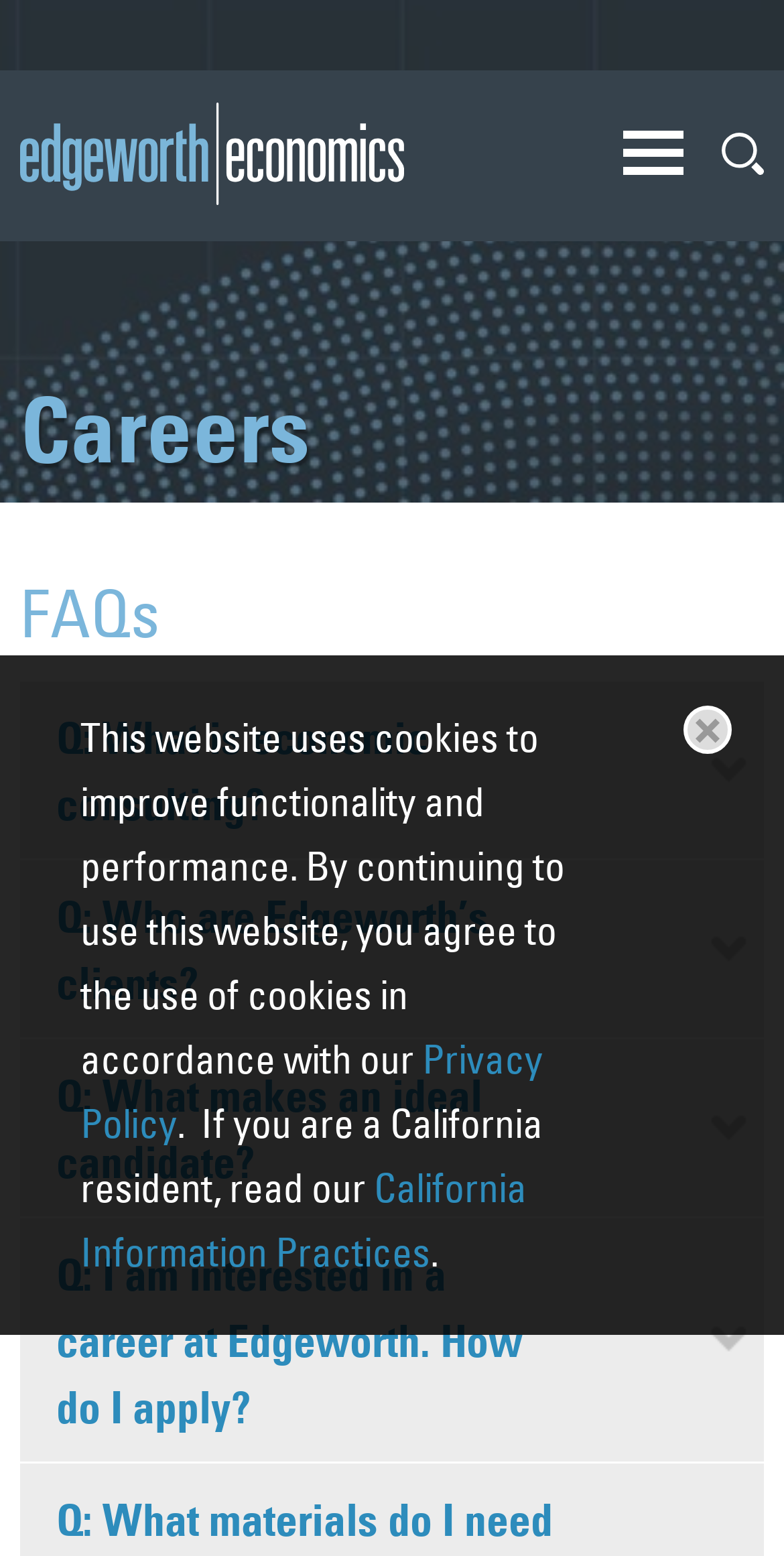Please indicate the bounding box coordinates of the element's region to be clicked to achieve the instruction: "close the current page". Provide the coordinates as four float numbers between 0 and 1, i.e., [left, top, right, bottom].

[0.872, 0.453, 0.933, 0.484]